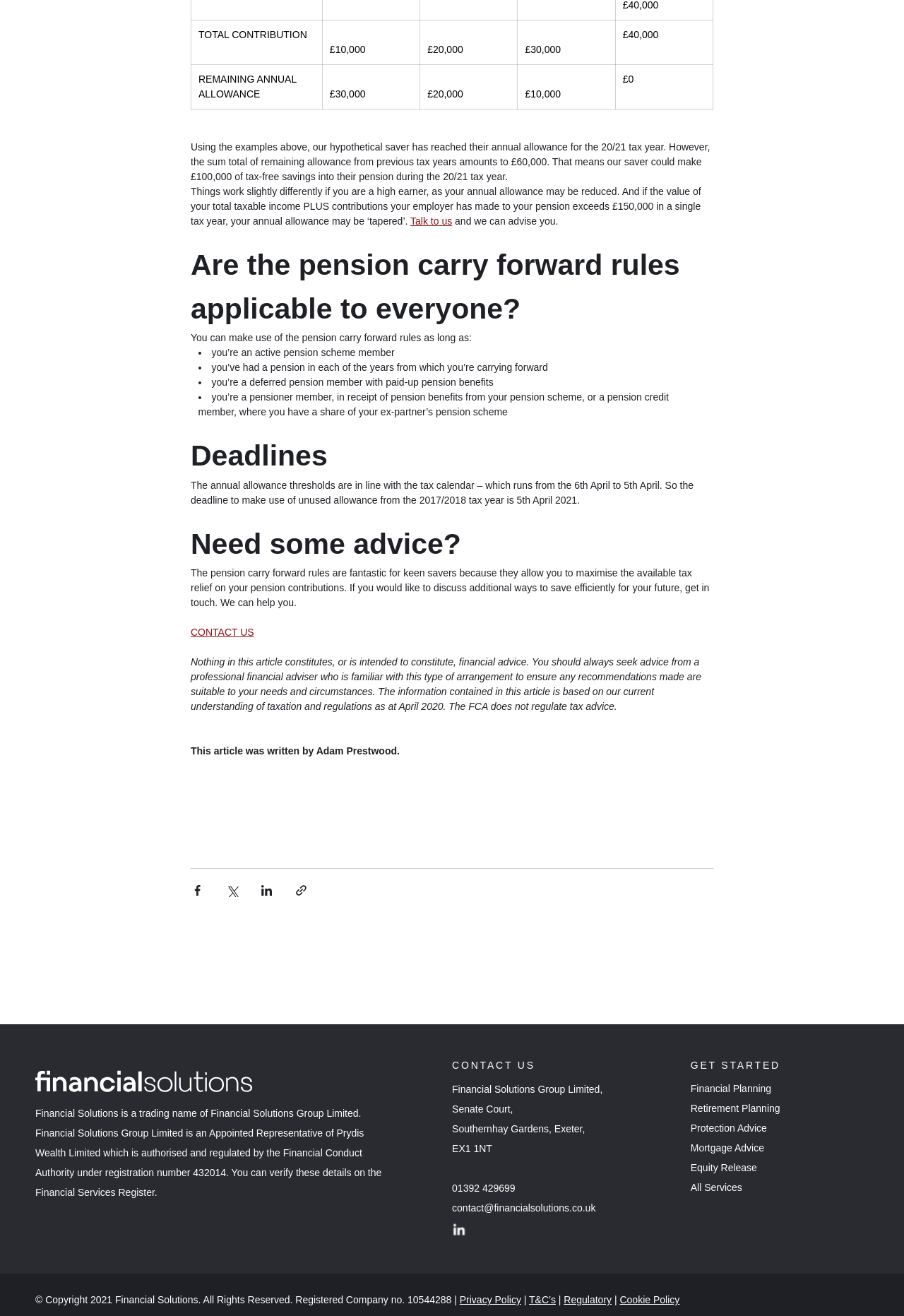Who wrote the article?
Provide an in-depth answer to the question, covering all aspects.

The text at the bottom of the page states 'This article was written by Adam Prestwood.'